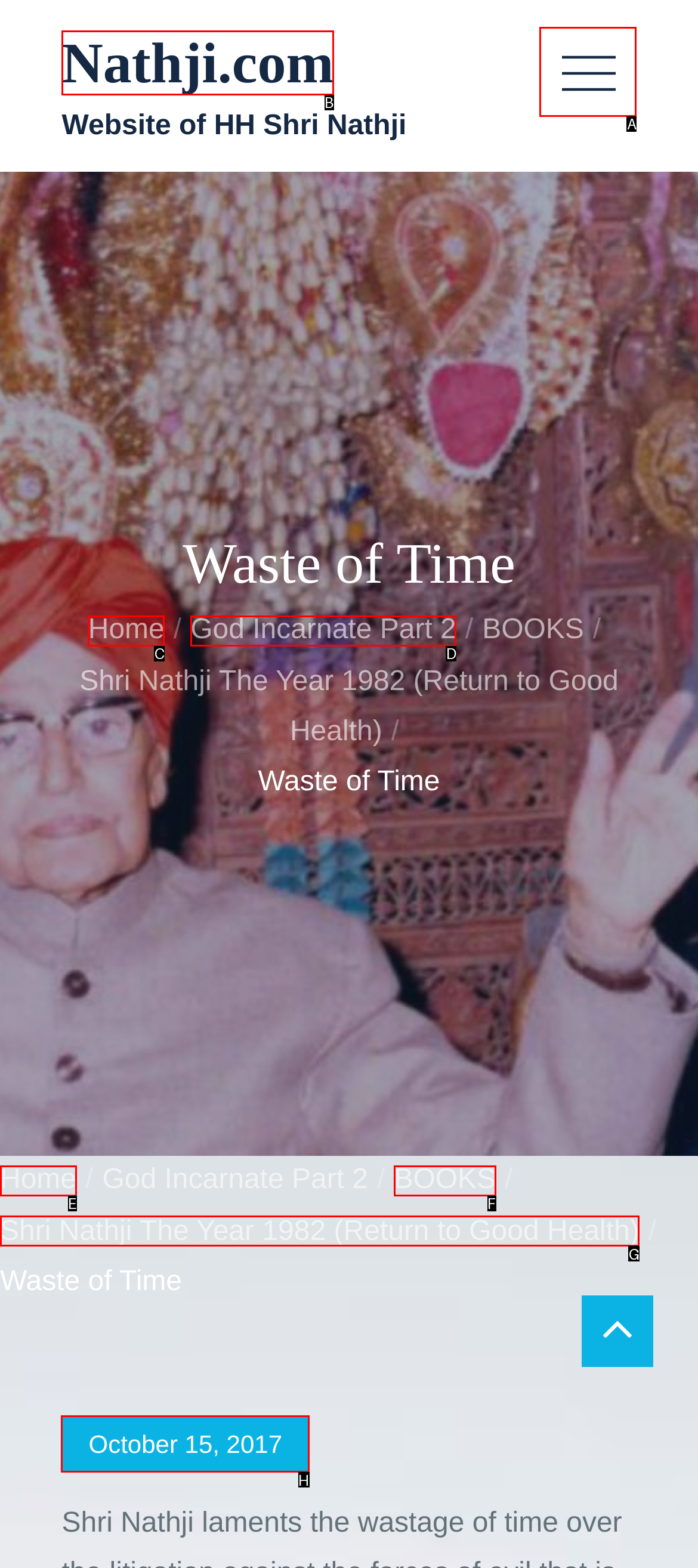Tell me which one HTML element I should click to complete the following task: Check the post date Answer with the option's letter from the given choices directly.

H